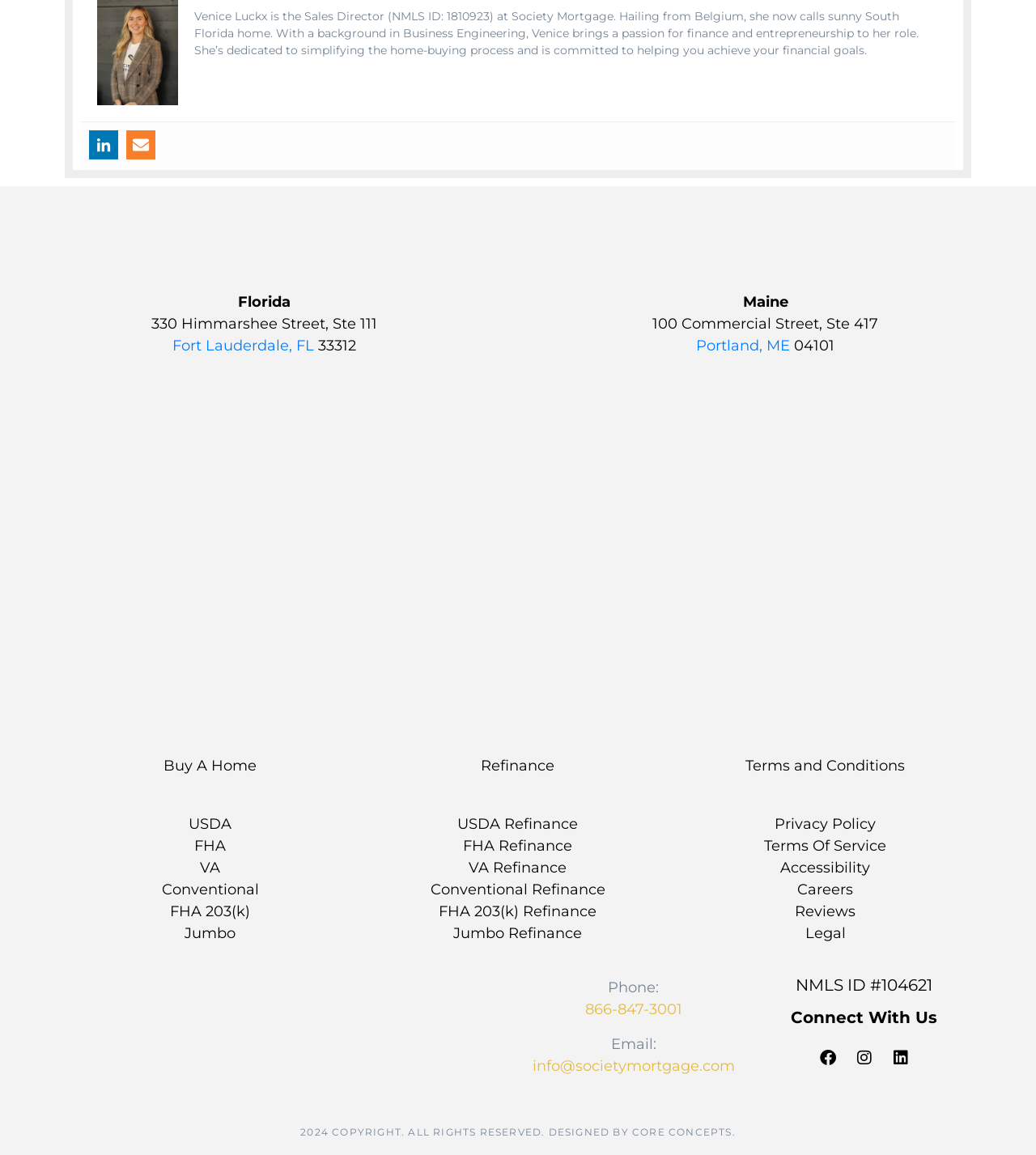What social media platforms can you connect with Society Mortgage on?
Provide a detailed and extensive answer to the question.

The social media platforms that you can connect with Society Mortgage on can be found in the links with IDs 207-211, which contain the text 'Facebook', 'Instagram', and 'Linkedin', respectively. These links are located at the bottom of the webpage, indicating that they are the social media platforms that you can connect with Society Mortgage on.